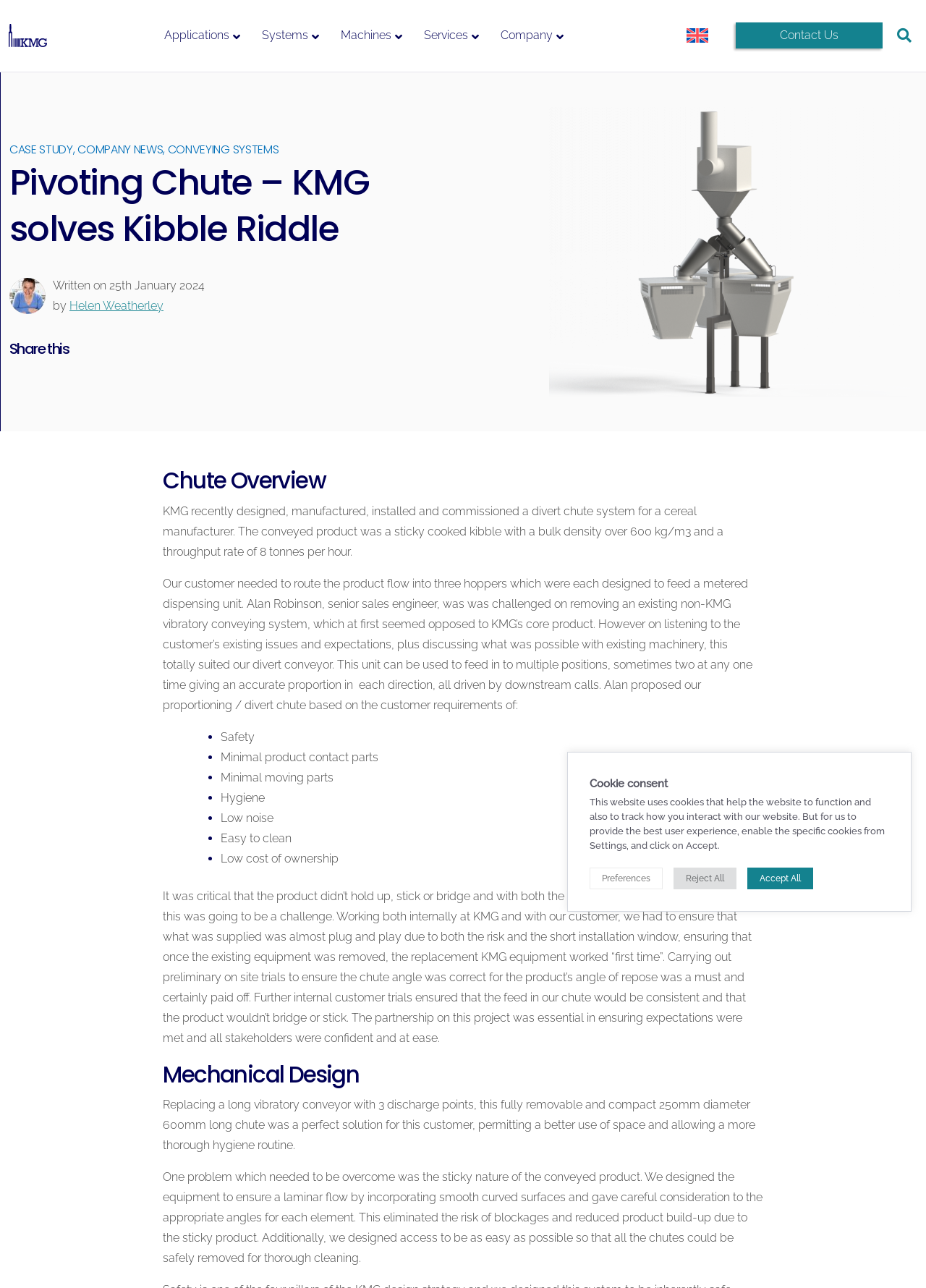Using a single word or phrase, answer the following question: 
What was the challenge in designing the chute system?

Sticky nature of the conveyed product